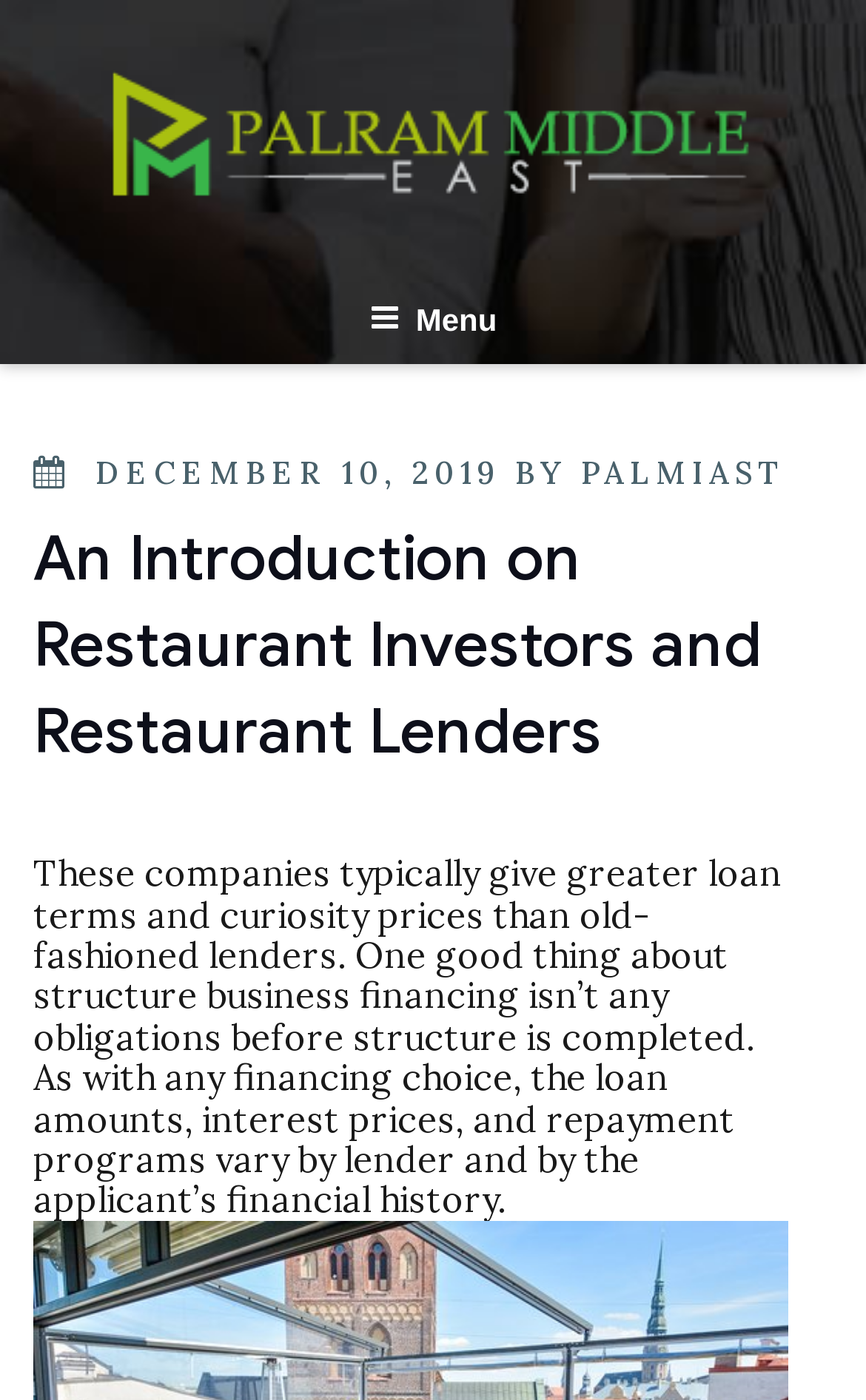What do restaurant investors and lenders typically provide?
Use the information from the image to give a detailed answer to the question.

The article's content explains that these companies typically give greater loan terms and interest prices than old-fashioned lenders, which suggests that they provide more favorable loan conditions.